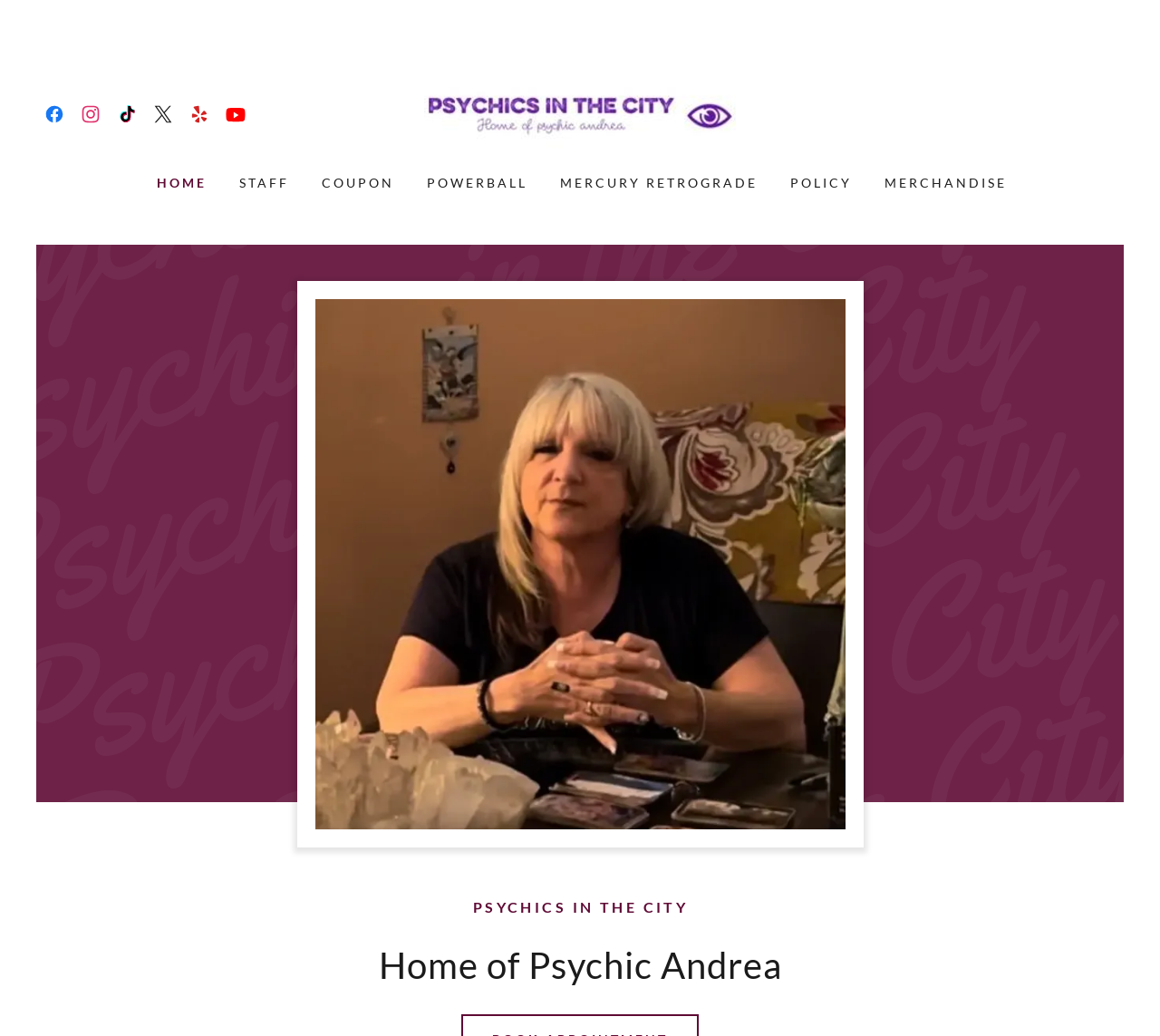Please identify the bounding box coordinates of the area I need to click to accomplish the following instruction: "Click on Facebook link".

[0.031, 0.093, 0.062, 0.128]